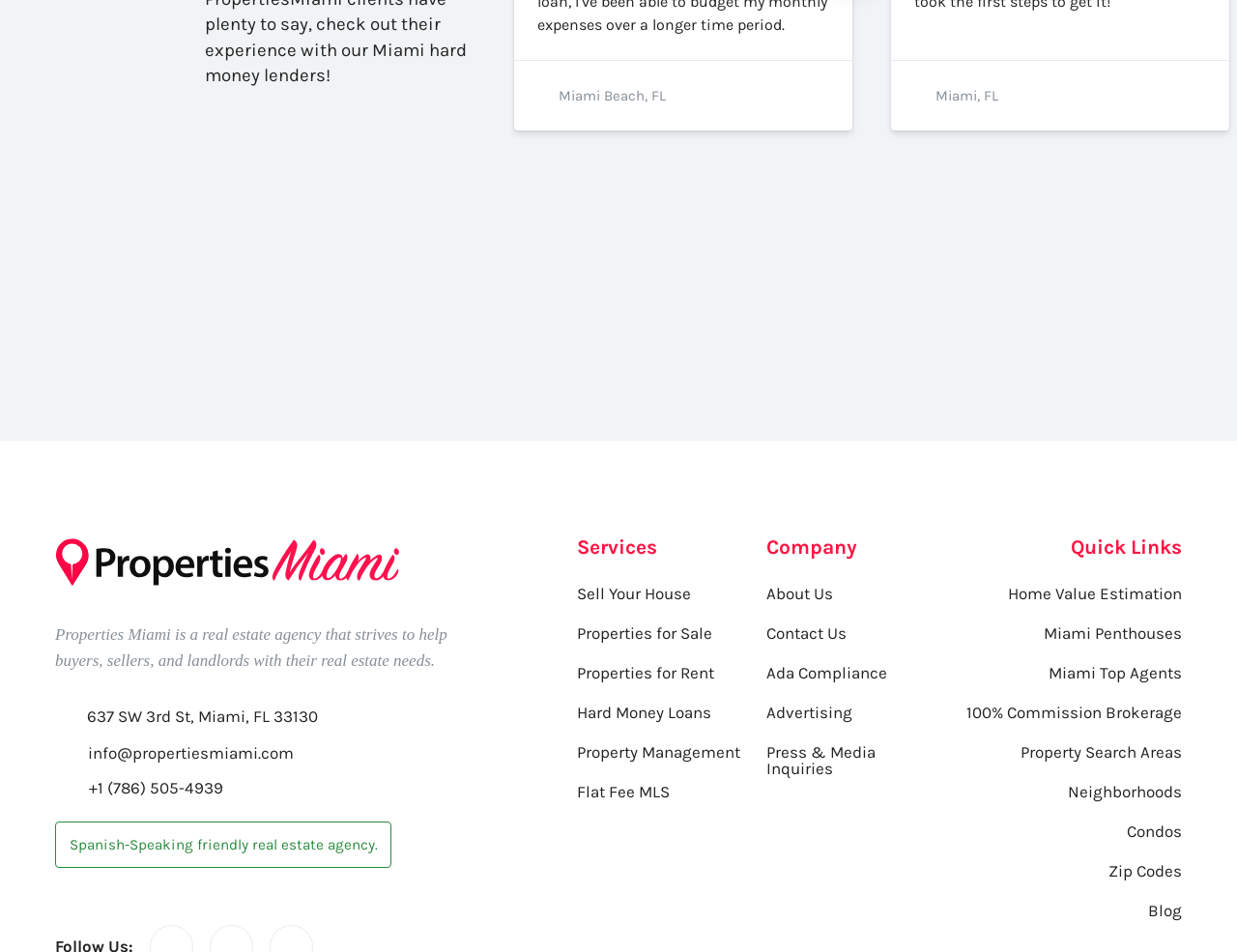What languages are supported by the agency? Based on the image, give a response in one word or a short phrase.

Spanish